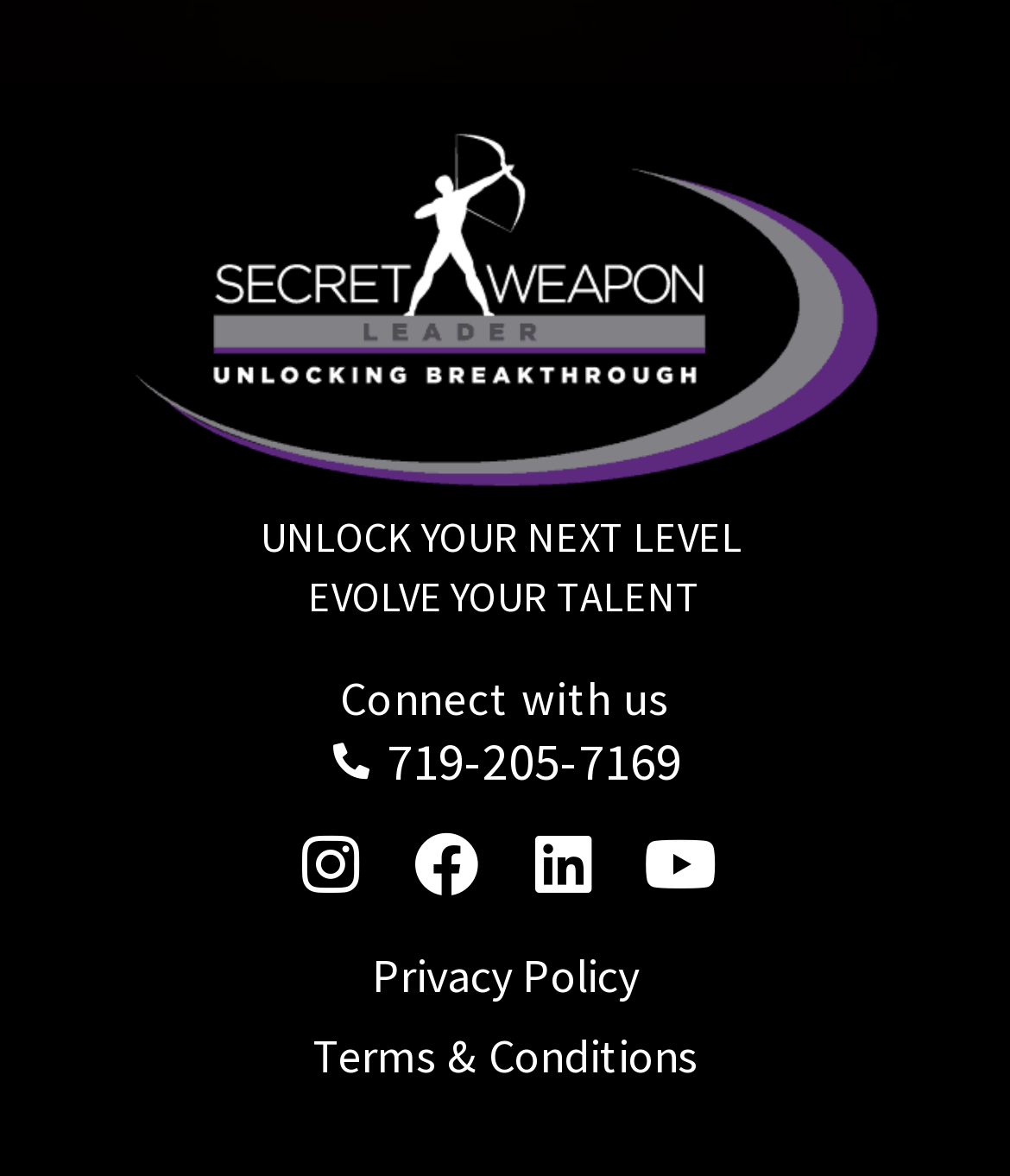What is the phone number mentioned?
Please answer the question with as much detail as possible using the screenshot.

The phone number mentioned on the webpage is '719-205-7169' which is a StaticText element with bounding box coordinates [0.383, 0.619, 0.675, 0.674]. This suggests that users can contact the organization or individual using this phone number.